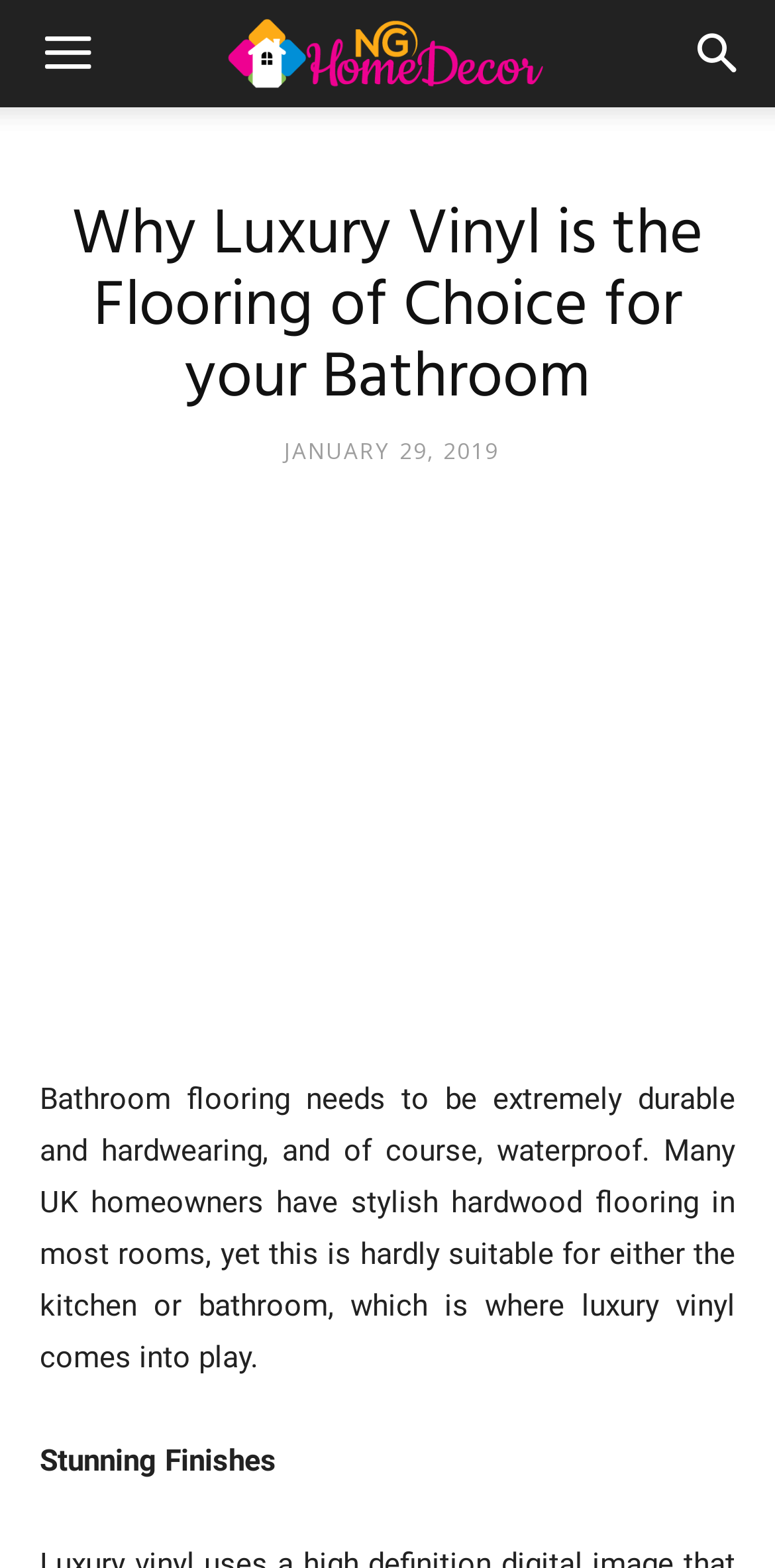Please provide a one-word or phrase answer to the question: 
What is the date mentioned in the webpage?

JANUARY 29, 2019